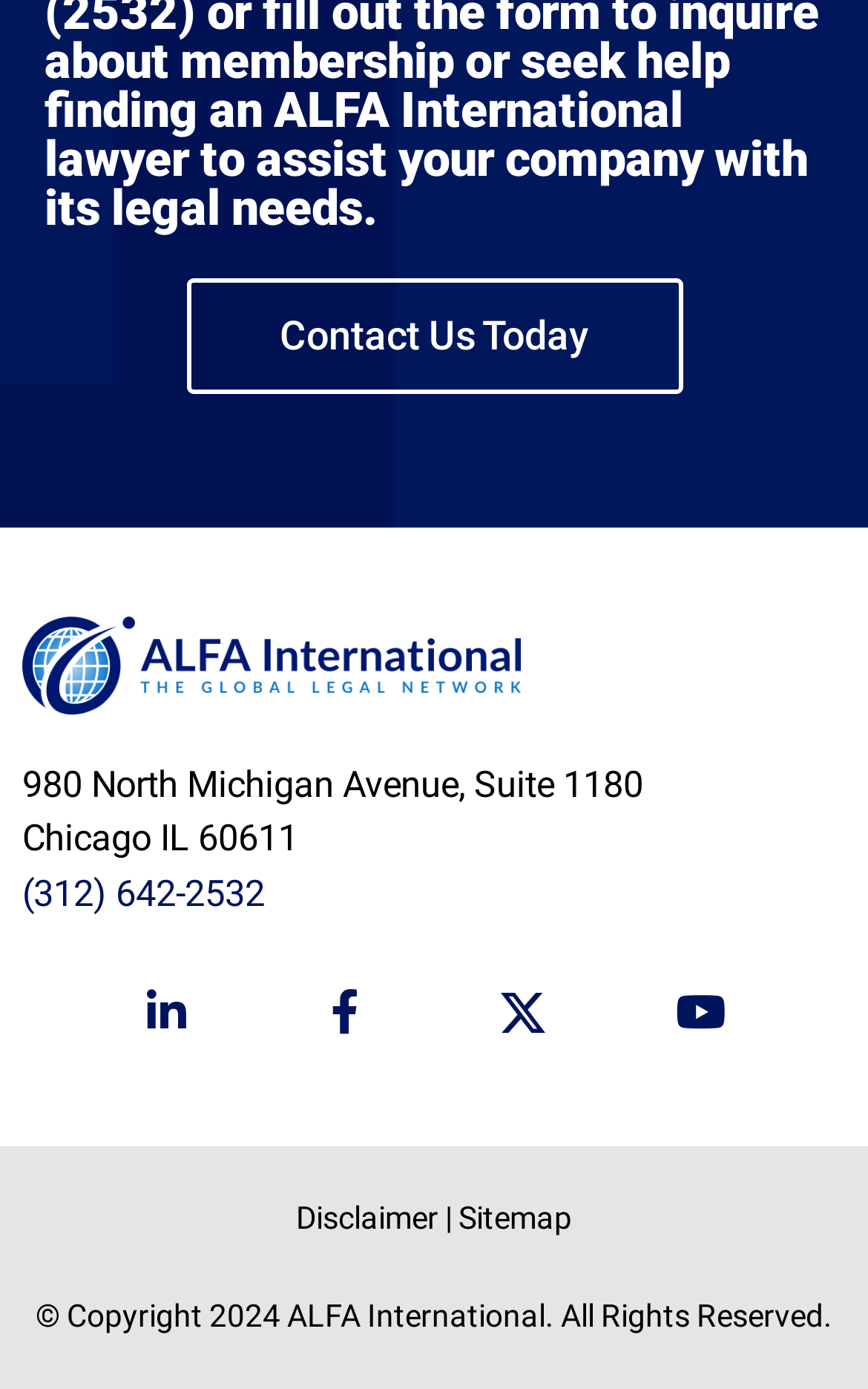Identify the bounding box coordinates of the element that should be clicked to fulfill this task: "go to the Chicago Blog". The coordinates should be provided as four float numbers between 0 and 1, i.e., [left, top, right, bottom].

None